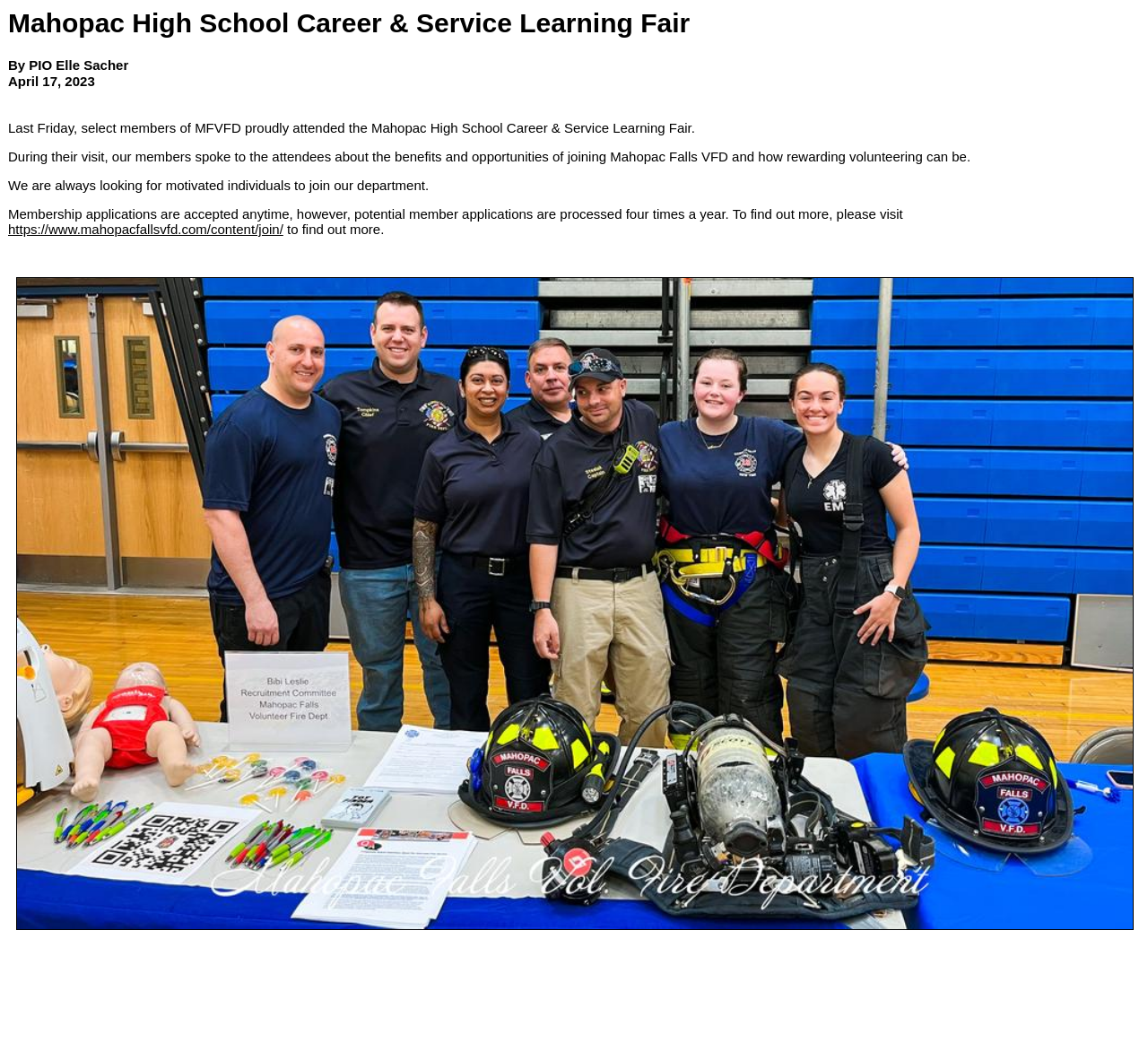Determine the bounding box coordinates of the UI element described by: "alt="No Caption"".

[0.014, 0.865, 0.988, 0.88]